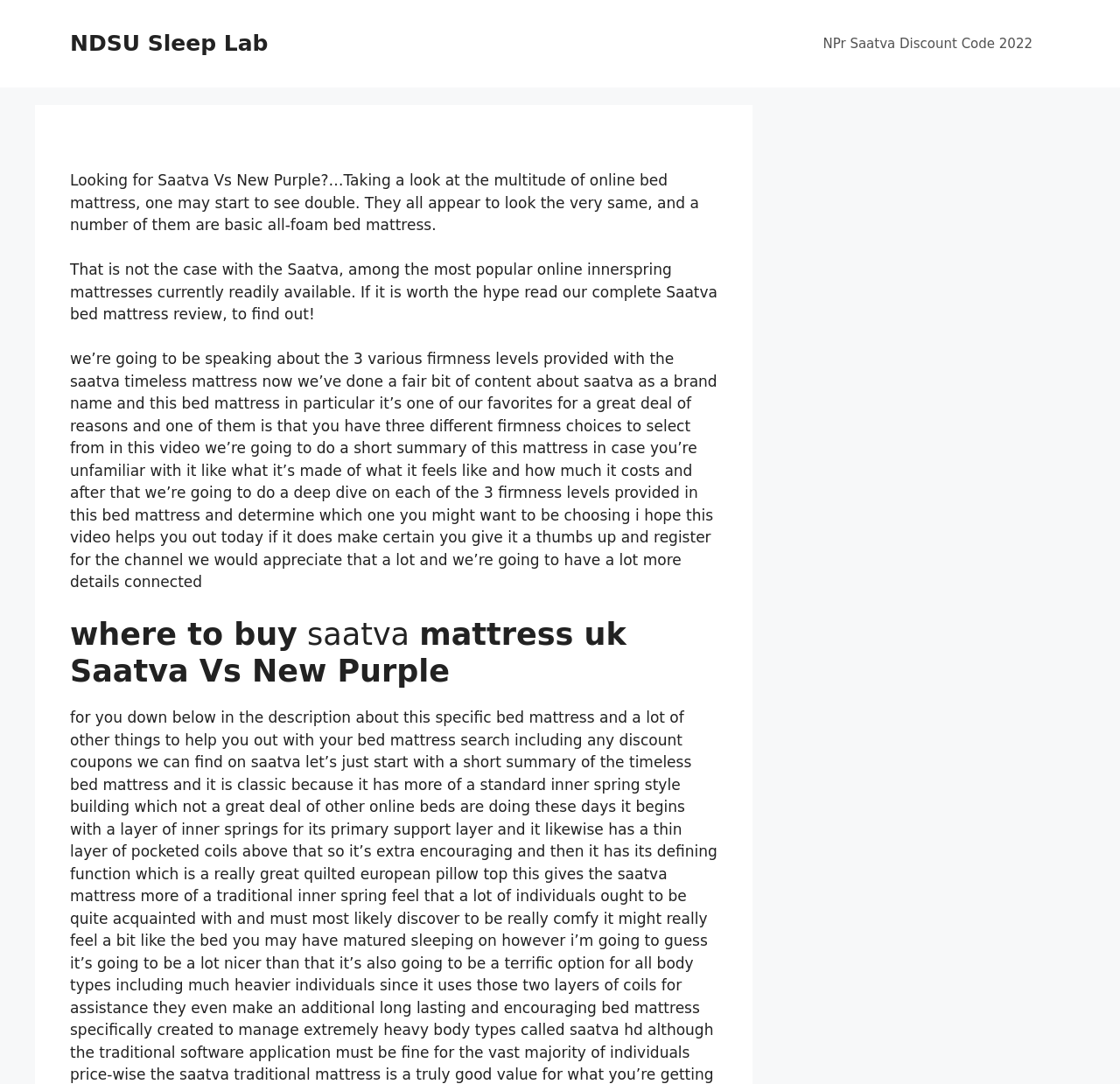Bounding box coordinates are specified in the format (top-left x, top-left y, bottom-right x, bottom-right y). All values are floating point numbers bounded between 0 and 1. Please provide the bounding box coordinate of the region this sentence describes: NDSU Sleep Lab

[0.062, 0.028, 0.239, 0.052]